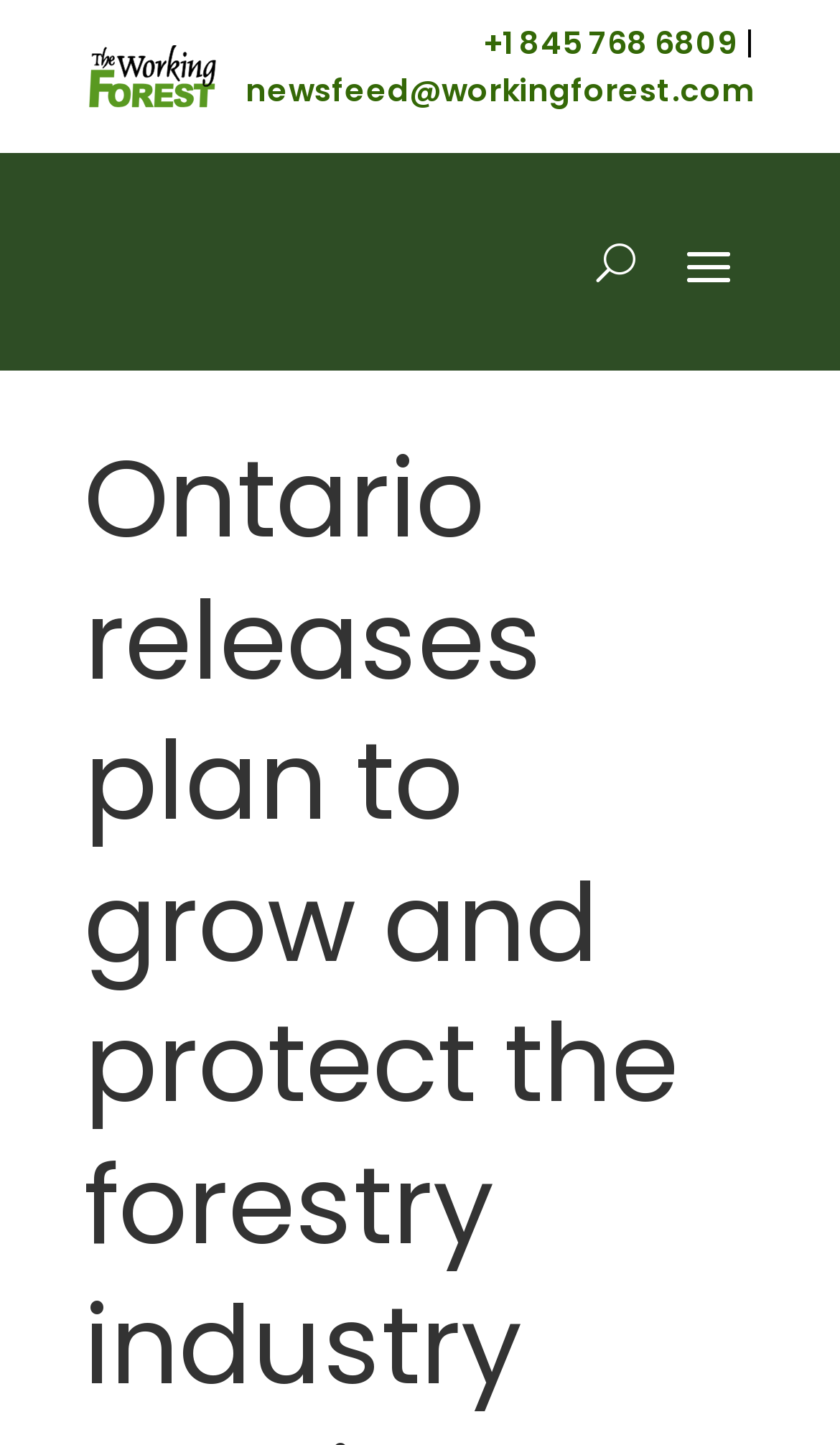Identify and provide the main heading of the webpage.

Ontario releases plan to grow and protect the forestry industry and its forests